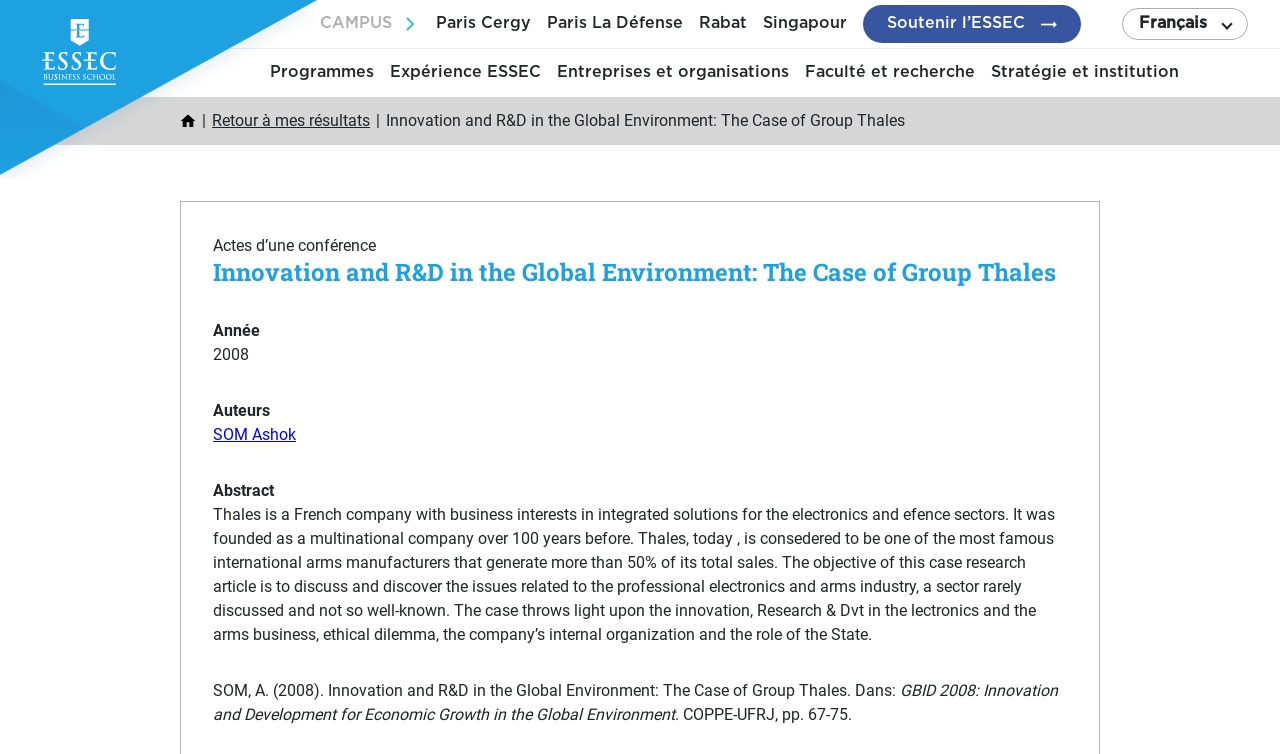What is the name of the campus?
Based on the visual details in the image, please answer the question thoroughly.

I found the answer by looking at the links on the top of the webpage, which seem to be related to different campus locations. The first link is 'Paris Cergy', which suggests that it is one of the campus names.